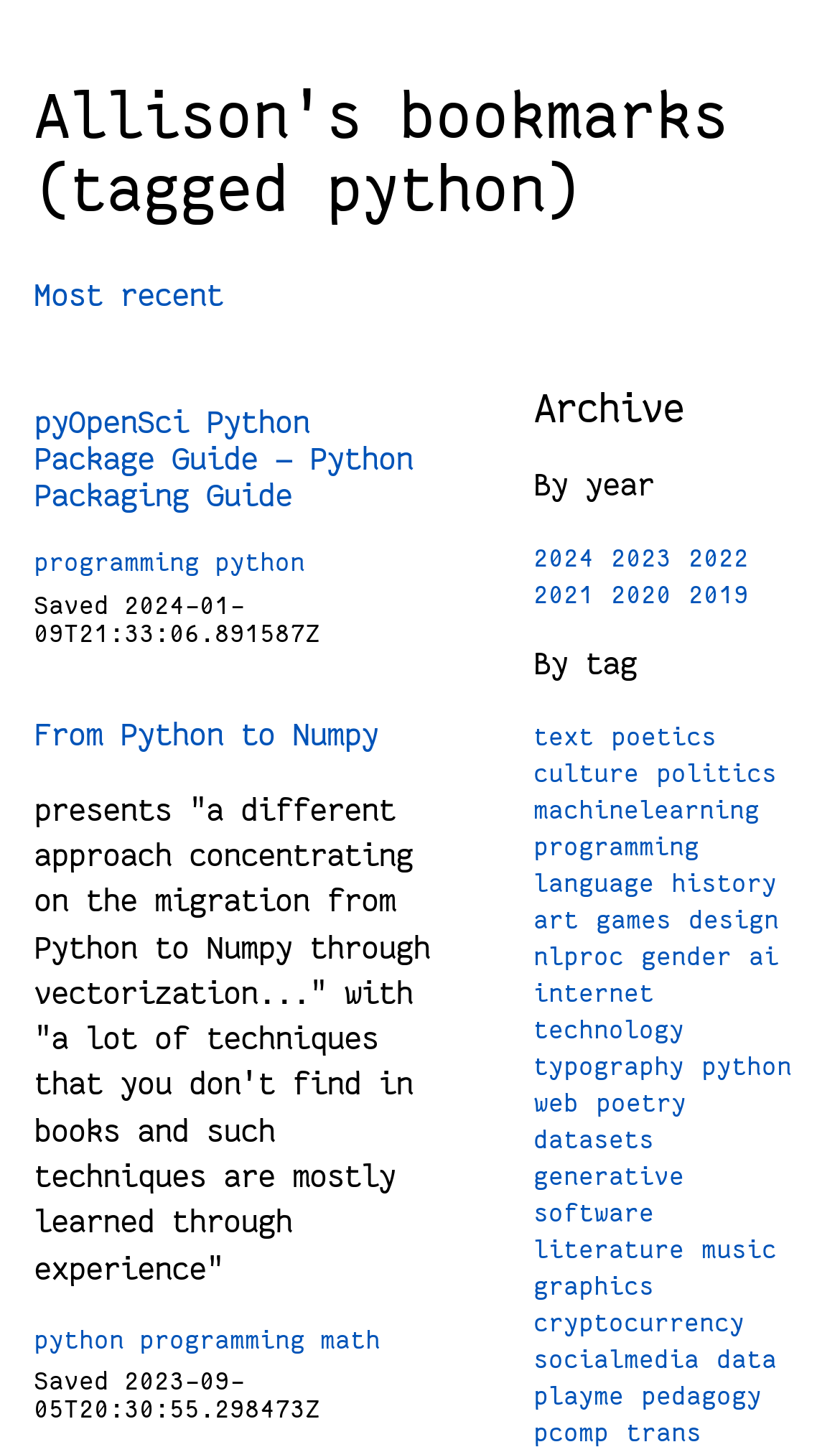Could you provide the bounding box coordinates for the portion of the screen to click to complete this instruction: "Explore ARC Aqua Research Collaboration"?

None